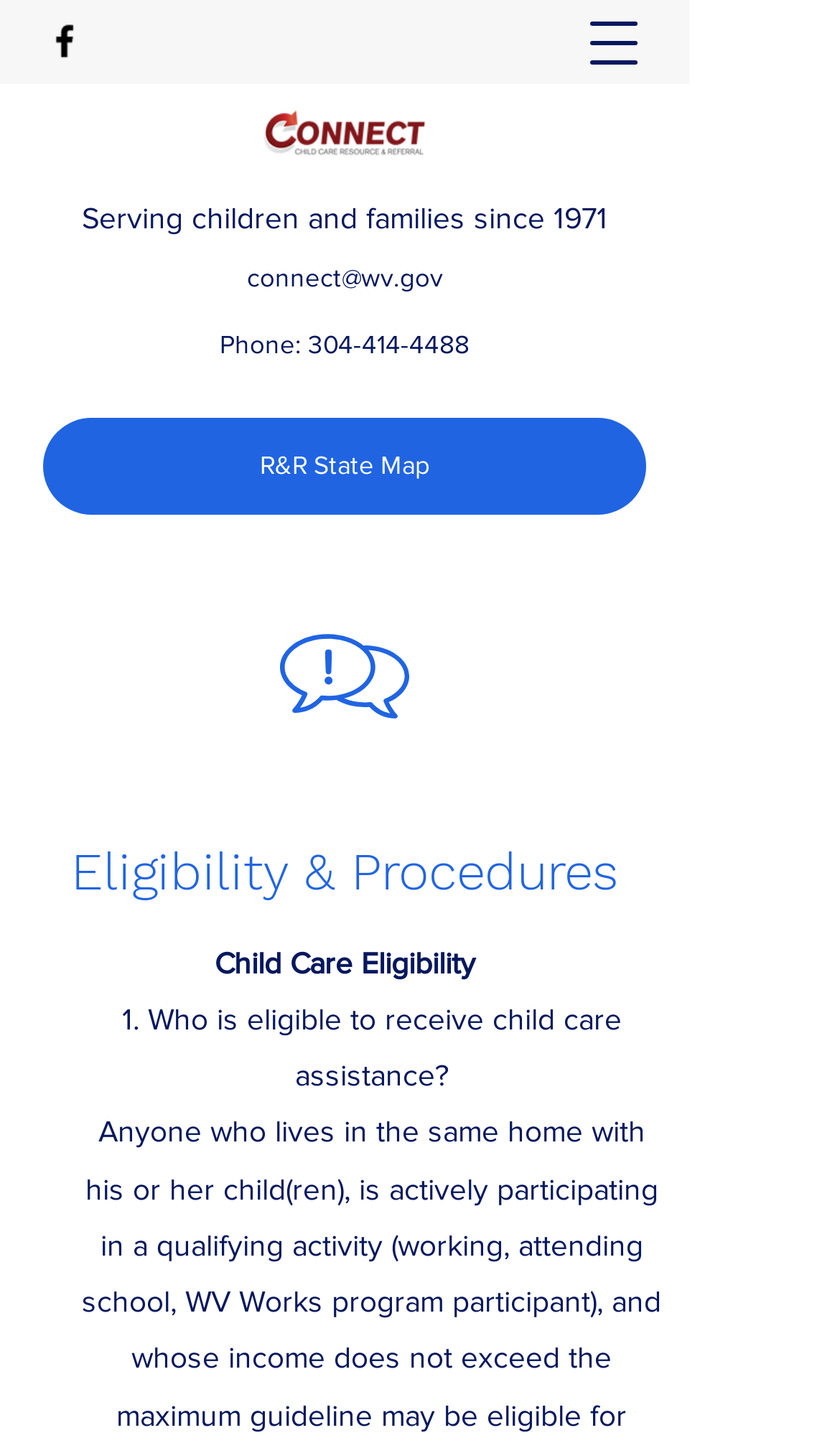Describe all the visual and textual components of the webpage comprehensively.

The webpage is about Eligibility and Procedures related to Connect CCR&R. At the top right corner, there is a button to open a navigation menu. Below it, there is a social bar with a Facebook link, accompanied by a Facebook icon. 

To the right of the social bar, there is a link to "Connect" with a corresponding image. Below these elements, there is a text stating that the organization has been serving children and families since 1971. 

On the left side, there is a contact section with an email address "connect@wv.gov" and a phone number "304-414-4488". Above the contact section, there is a link to "R&R State Map". 

The main content of the webpage starts with a heading "Eligibility & Procedures" at the top center. Below the heading, there is a subheading "Child Care Eligibility". The webpage then lists the eligibility criteria, with the first point being "Who is eligible to receive child care assistance?" marked with a number "1."